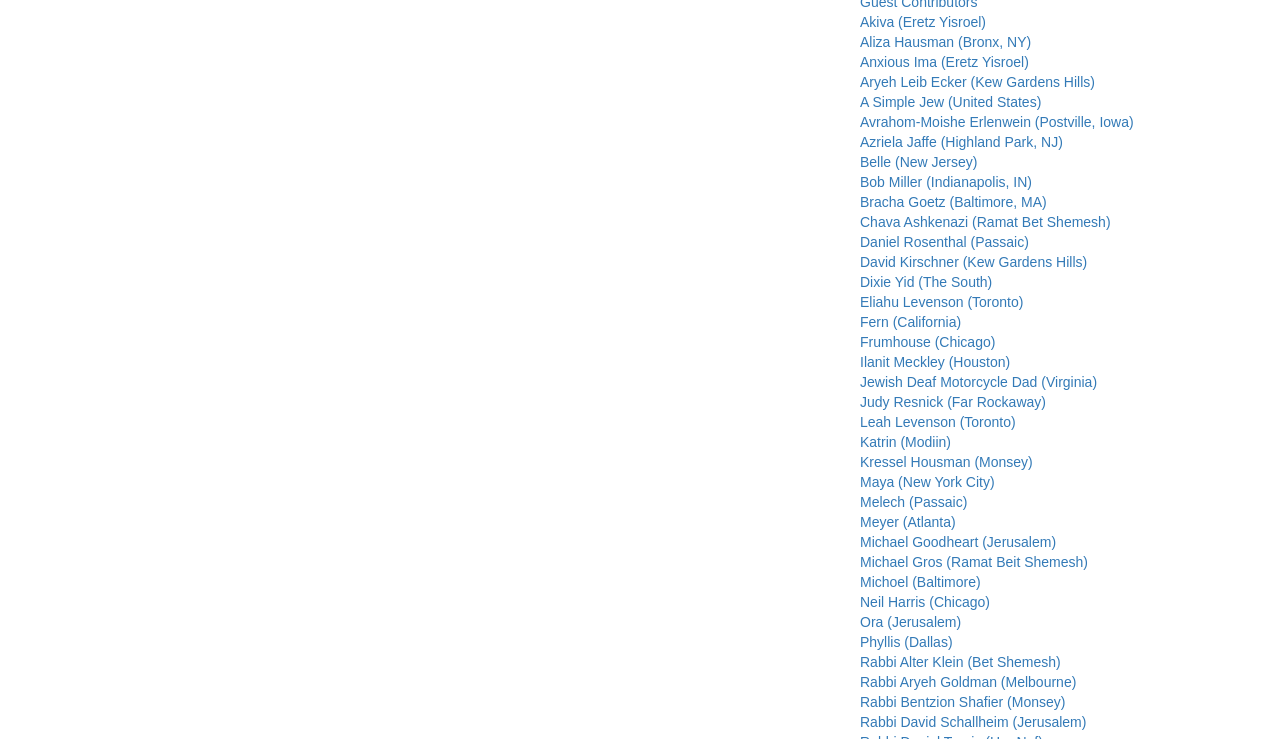Please provide the bounding box coordinates for the element that needs to be clicked to perform the following instruction: "Go to Belle's homepage". The coordinates should be given as four float numbers between 0 and 1, i.e., [left, top, right, bottom].

[0.672, 0.208, 0.764, 0.23]